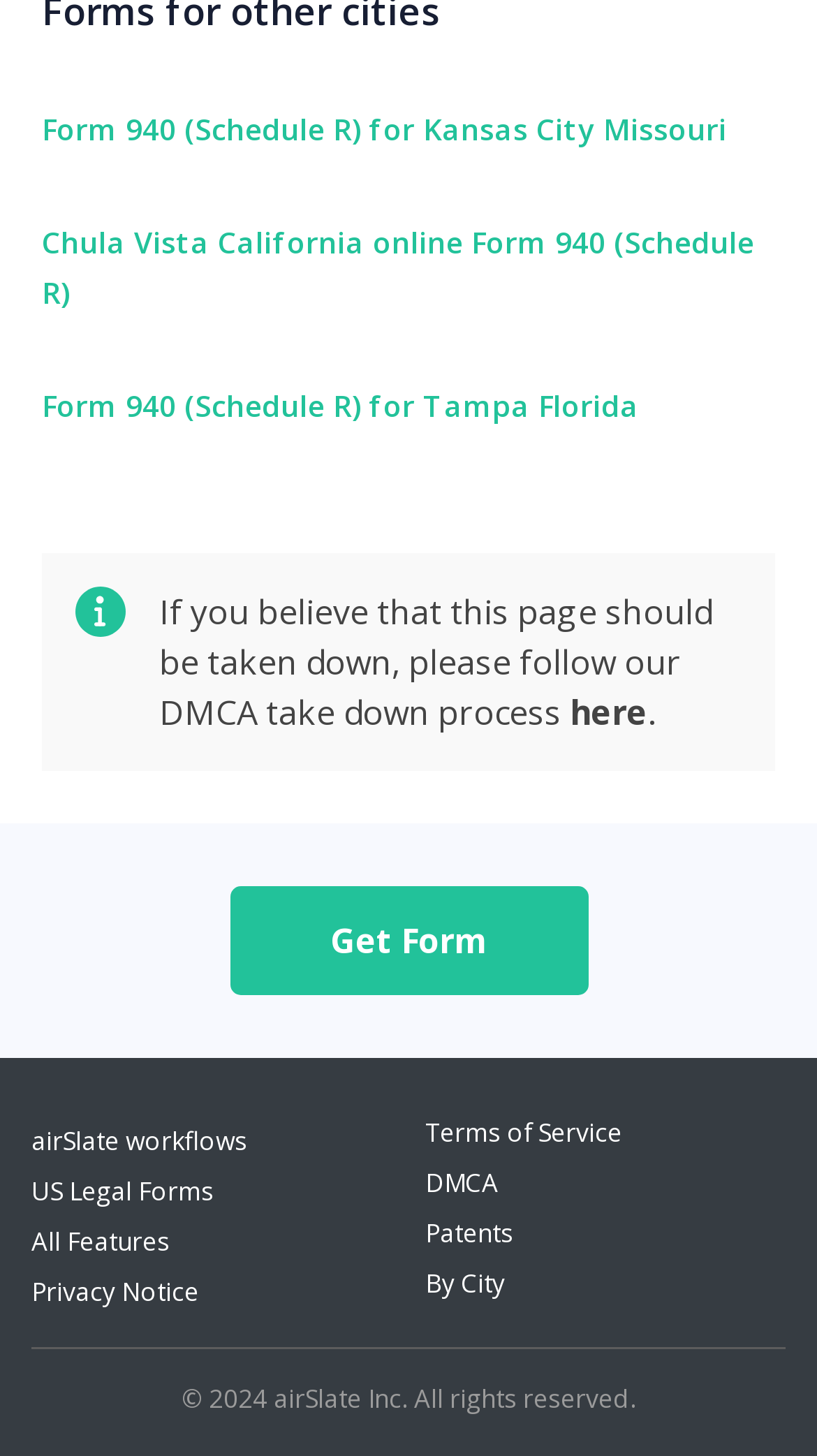Respond to the following question using a concise word or phrase: 
What is the purpose of this webpage?

Provide forms